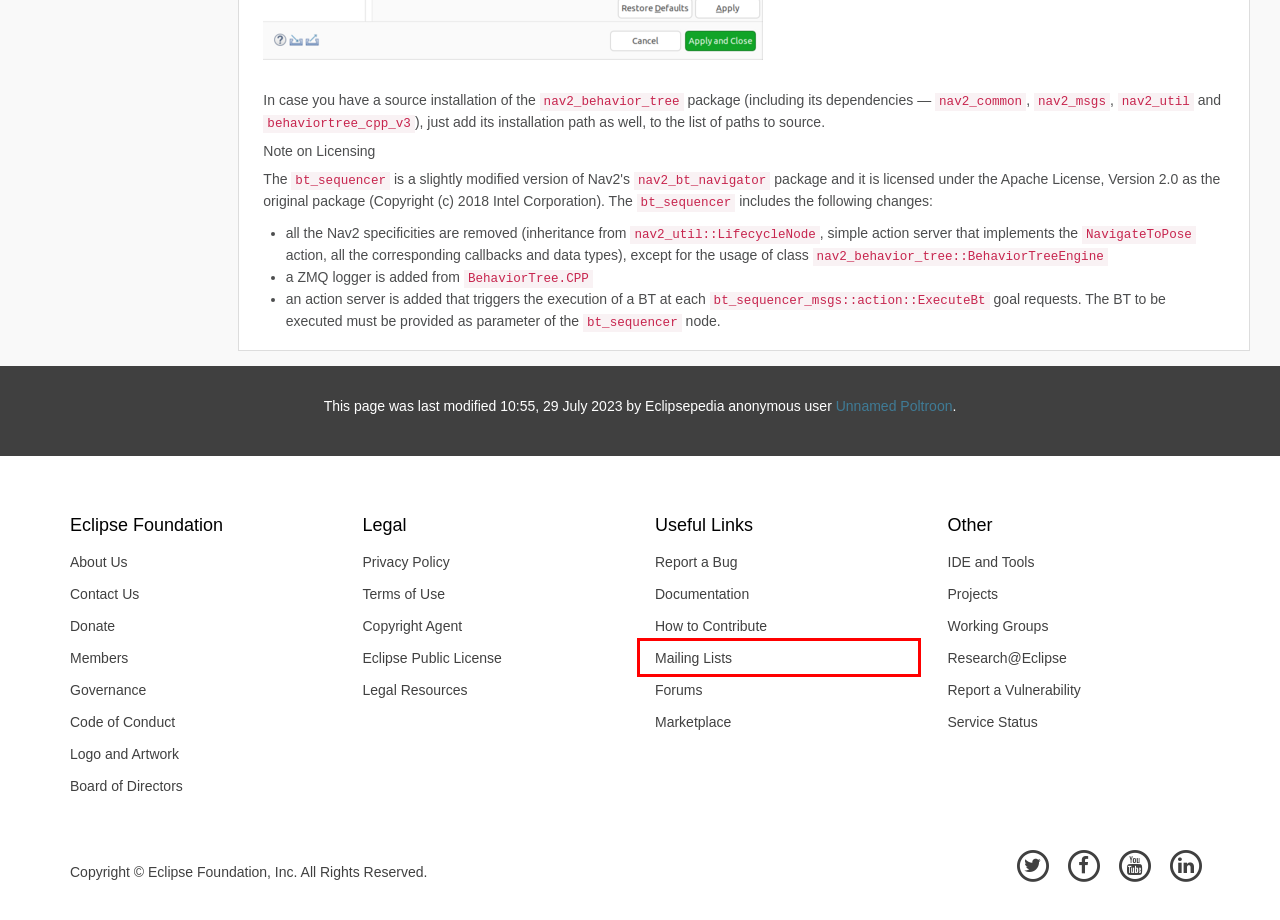You have a screenshot of a webpage with an element surrounded by a red bounding box. Choose the webpage description that best describes the new page after clicking the element inside the red bounding box. Here are the candidates:
A. Eclipse Mailing Lists | Eclipse - The Eclipse Foundation open source community website.
B. Eclipse Community Forums: Welcome to the forum
C. Eclipse Foundation Legal Resources | The Eclipse Foundation
D. Eclipse Vulnerability Reporting | The Eclipse Foundation
E. About the Eclipse Foundation | The Eclipse Foundation
F. Developer Tools & IDE | The Eclipse Foundation
G. Eclipse.org Terms of Use | The Eclipse Foundation
H. Sponsor the Eclipse IDE | The Eclipse Foundation

A